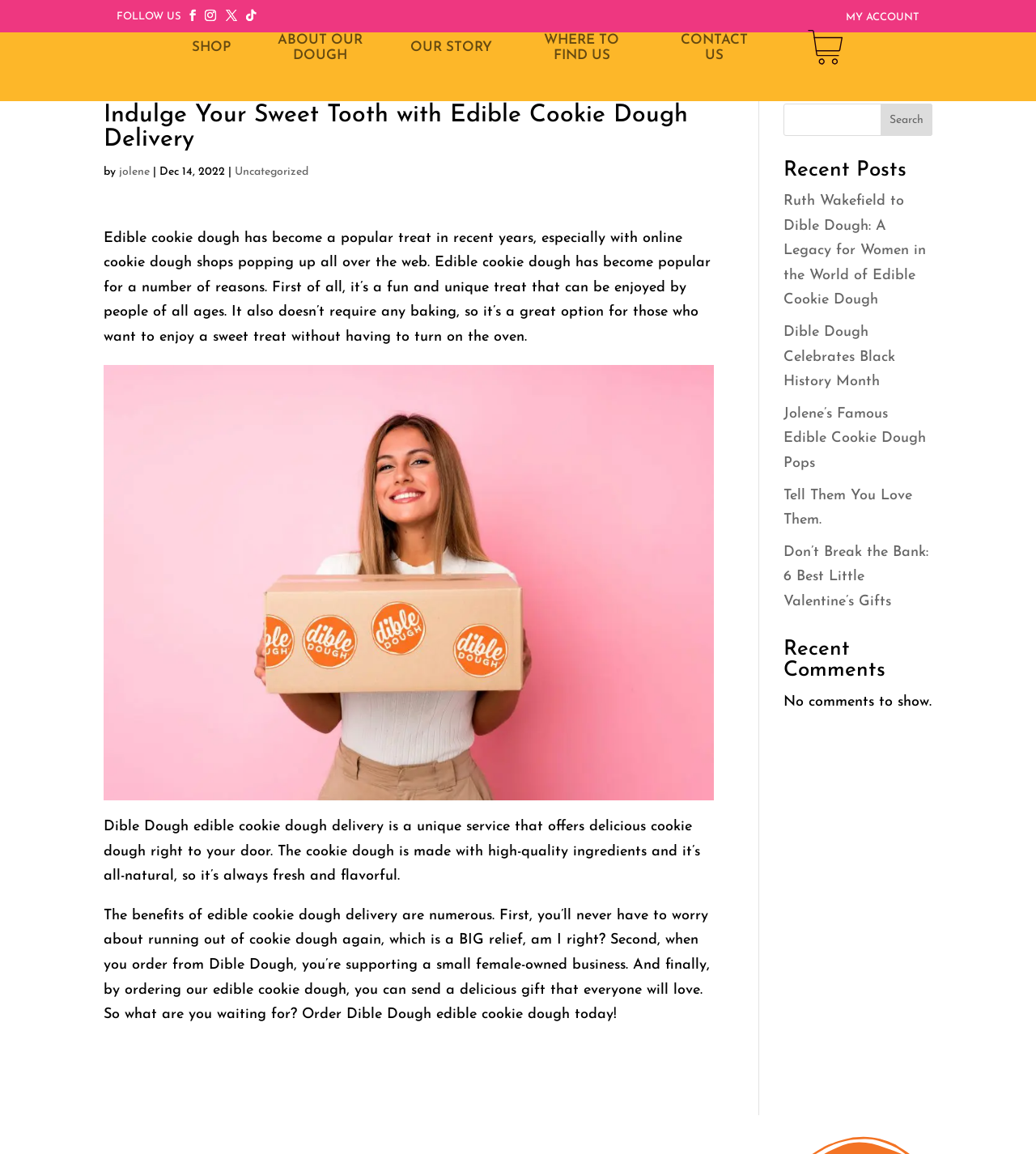Could you highlight the region that needs to be clicked to execute the instruction: "Search for something"?

[0.85, 0.09, 0.9, 0.118]